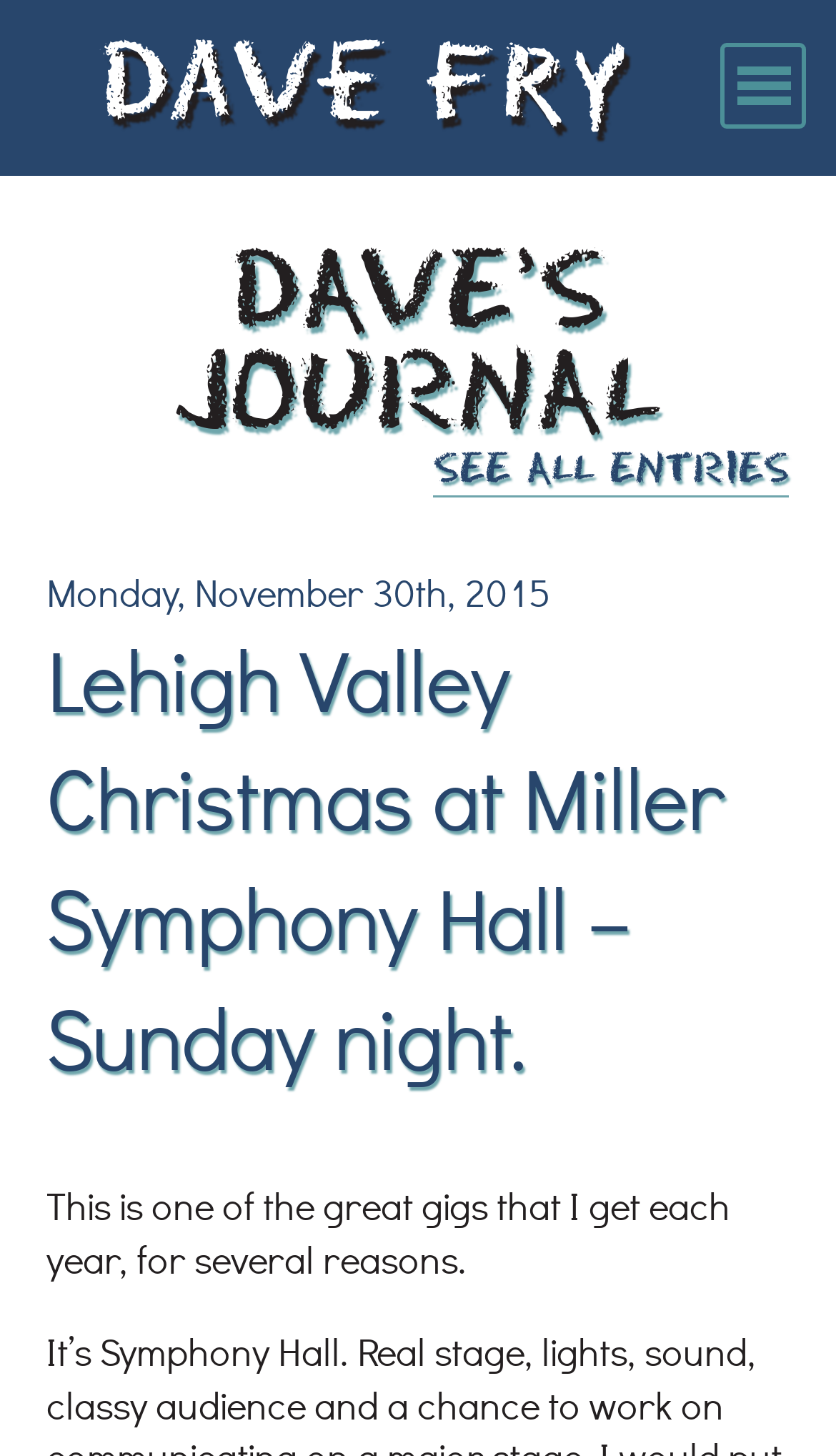Respond with a single word or phrase:
What is the date of the journal entry?

Monday, November 30, 2015